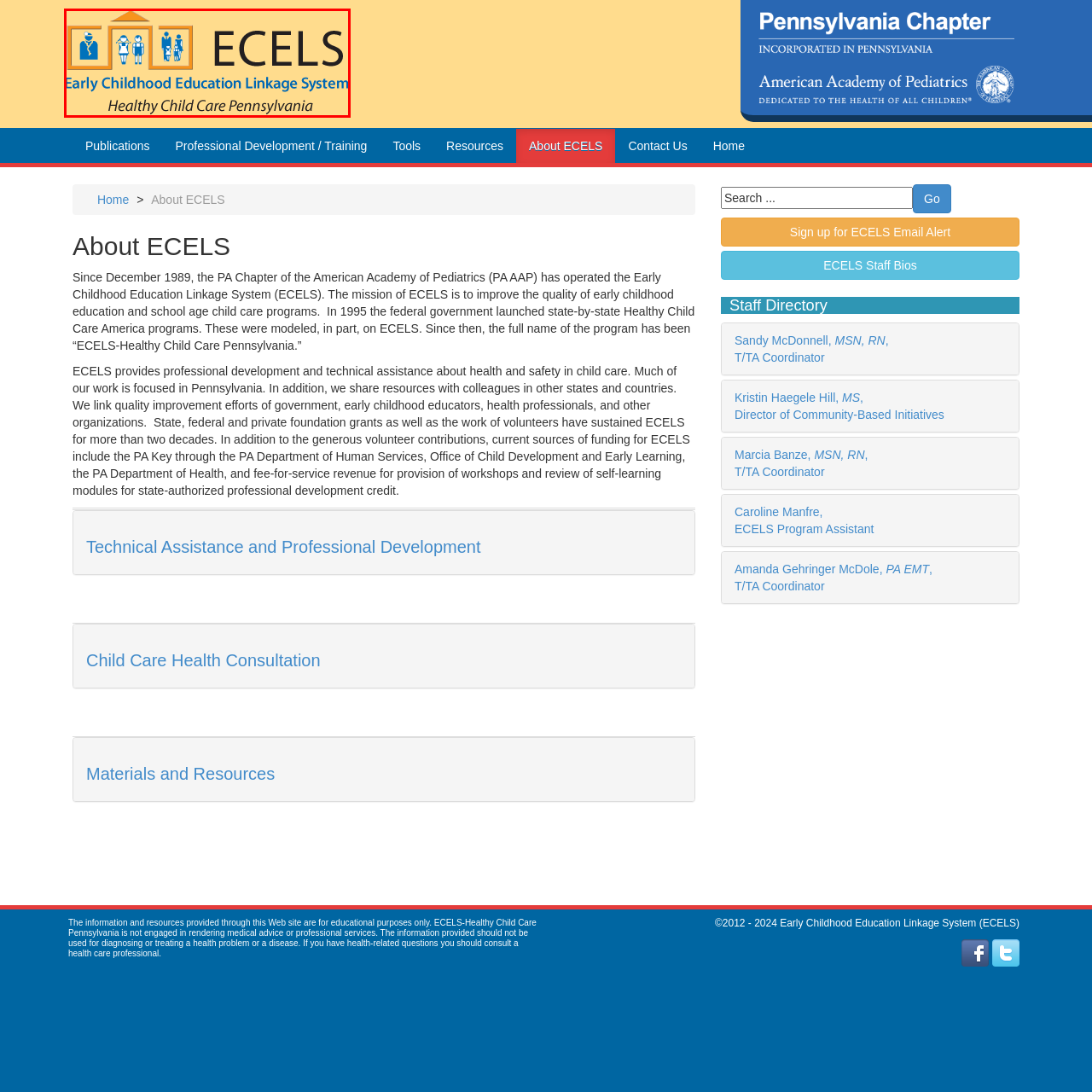What is the focus of the system?
Observe the image marked by the red bounding box and generate a detailed answer to the question.

The tagline 'Healthy Child Care Pennsylvania' highlights the system's focus on promoting health and safety in child care settings, which is a crucial aspect of its mission.